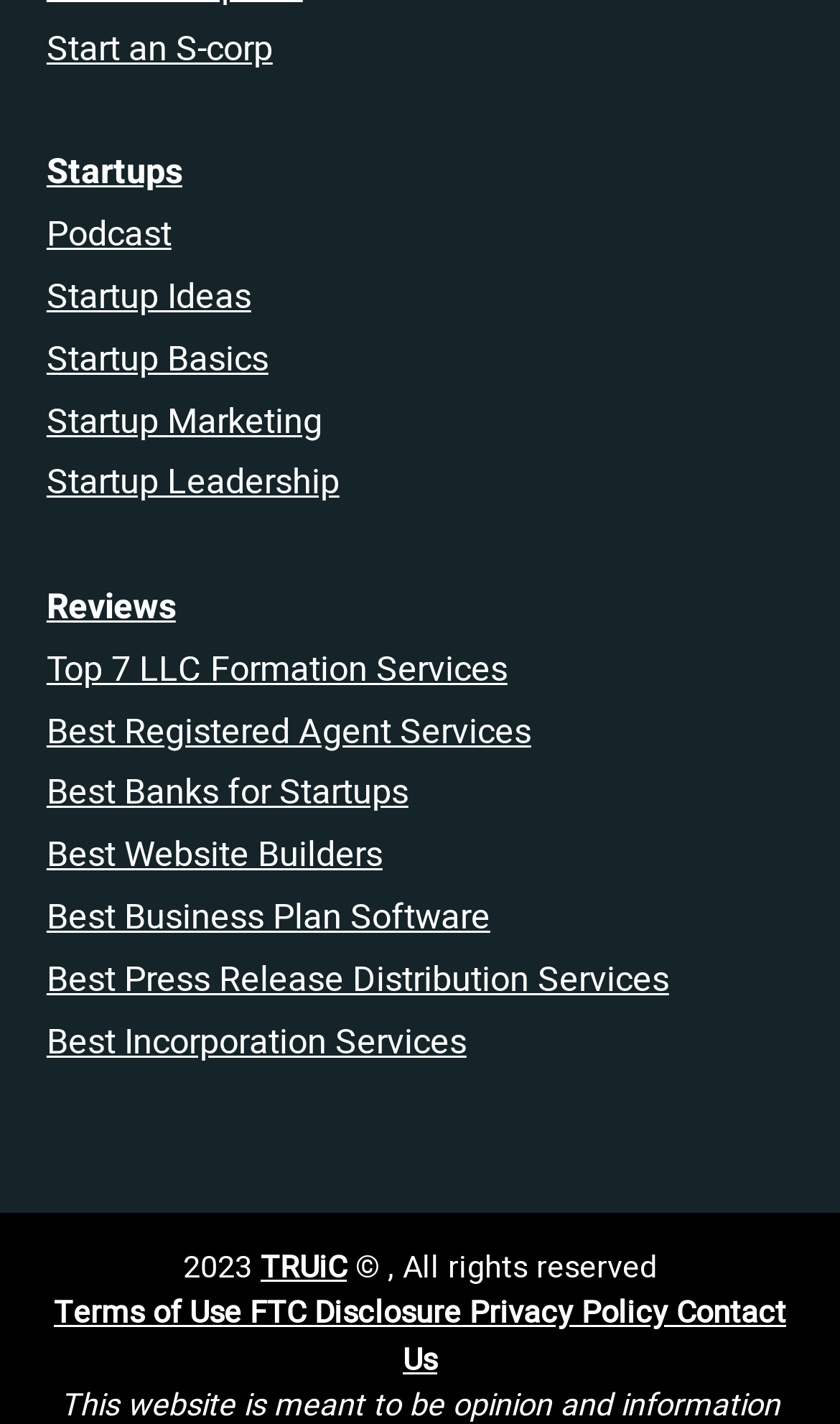Find the bounding box coordinates for the area that must be clicked to perform this action: "Read reviews".

[0.055, 0.408, 0.209, 0.445]